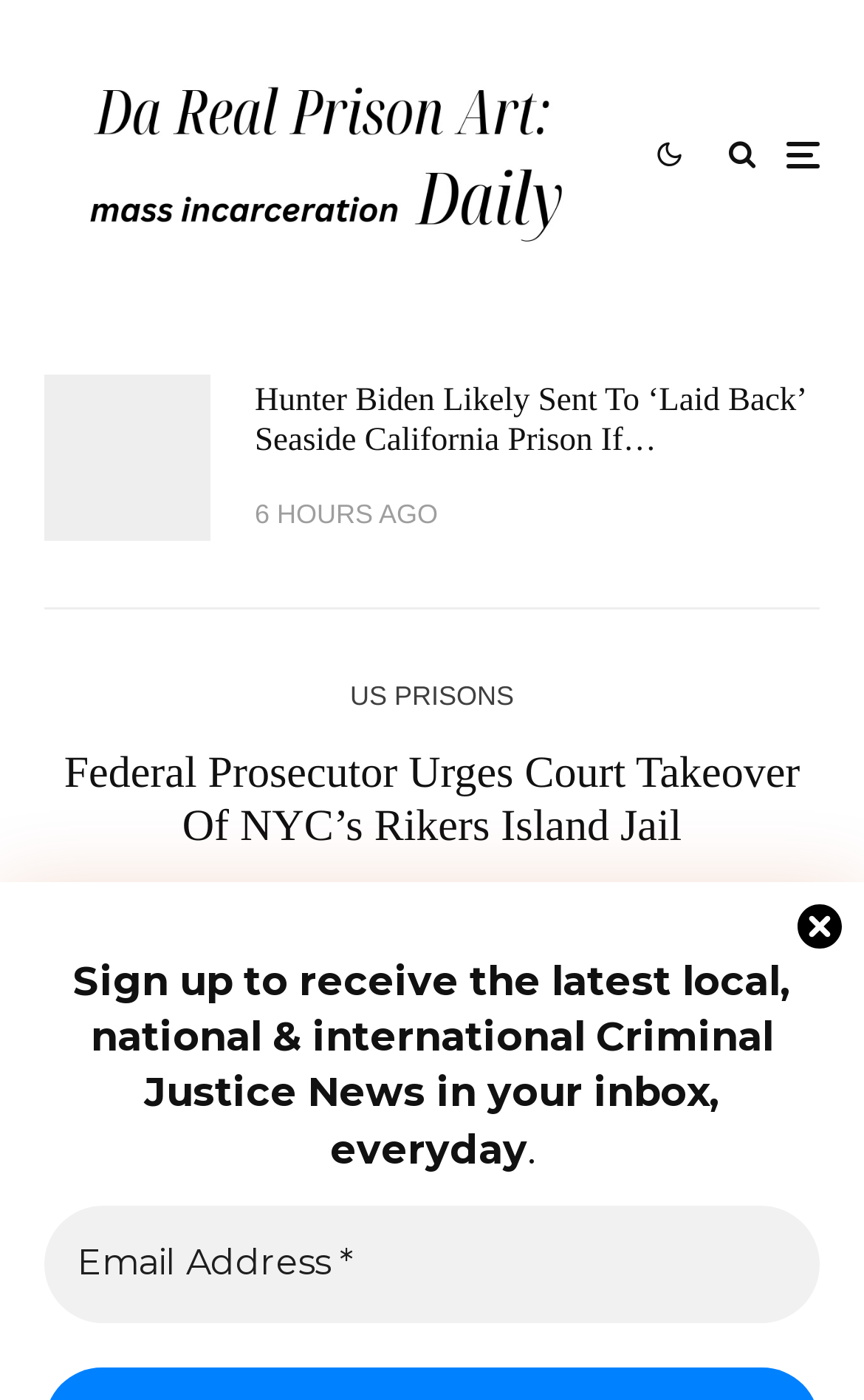Give a succinct answer to this question in a single word or phrase: 
What is the topic of the article?

Rikers Island Jail